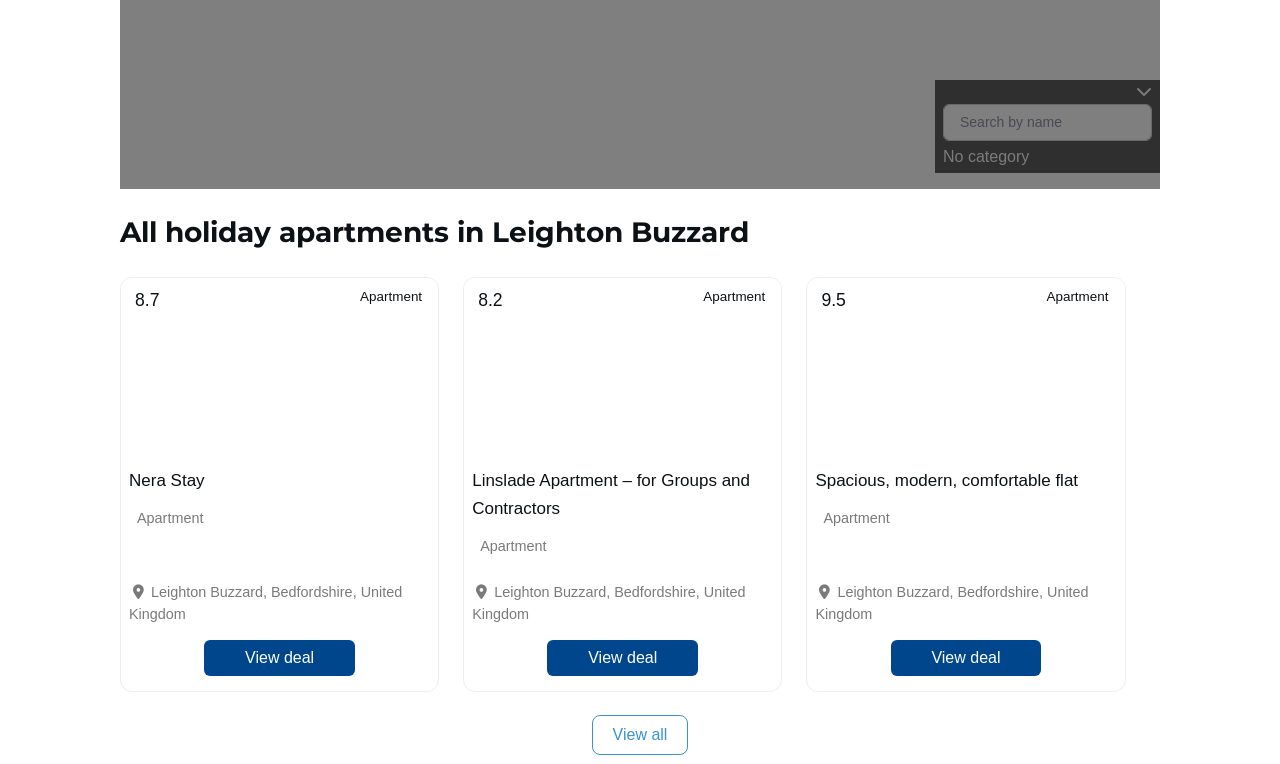Extract the bounding box coordinates of the UI element described: "Next". Provide the coordinates in the format [left, top, right, bottom] with values ranging from 0 to 1.

[0.841, 0.365, 0.879, 0.598]